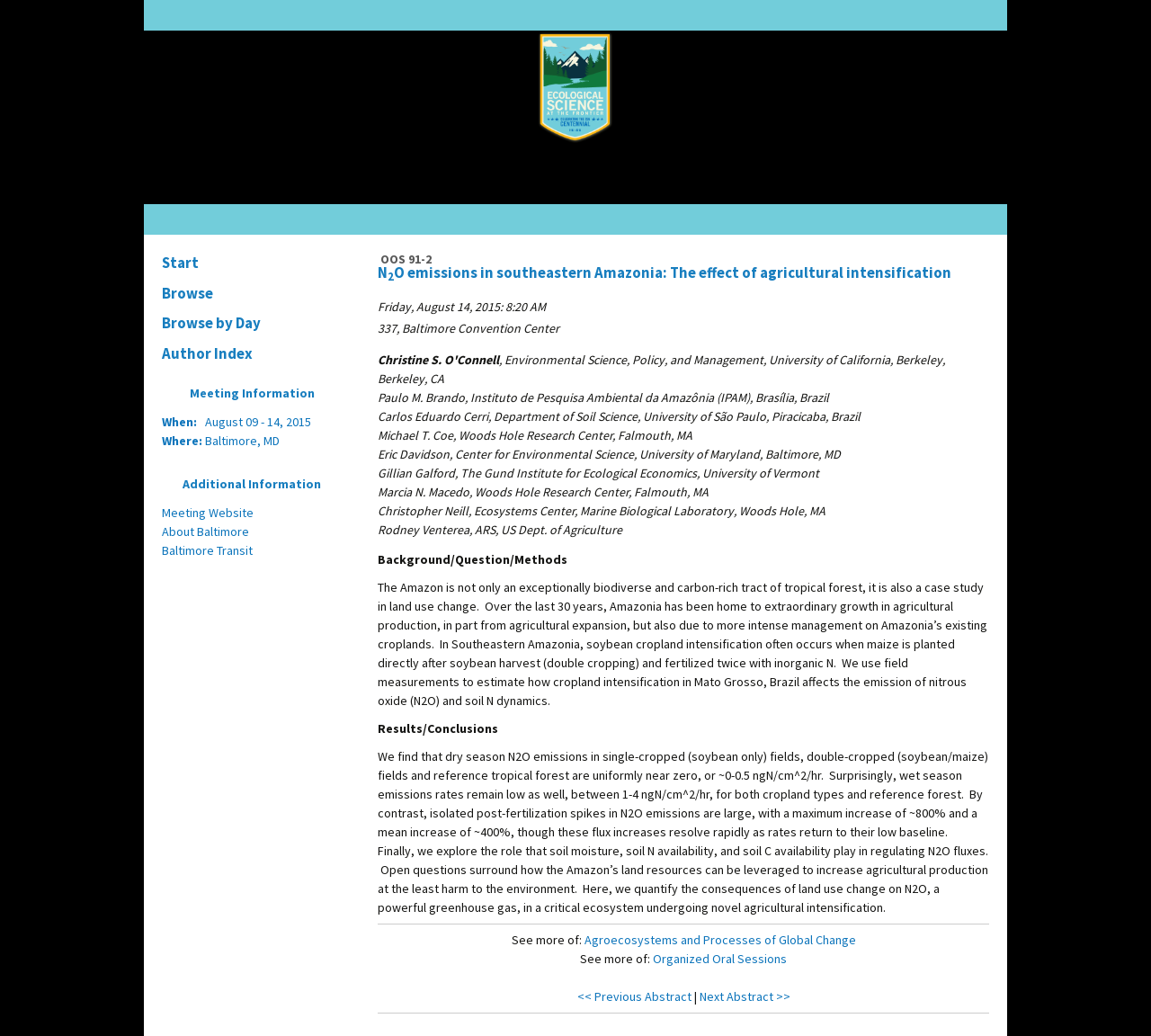Determine the bounding box coordinates for the area you should click to complete the following instruction: "View more of Agroecosystems and Processes of Global Change".

[0.507, 0.899, 0.743, 0.915]